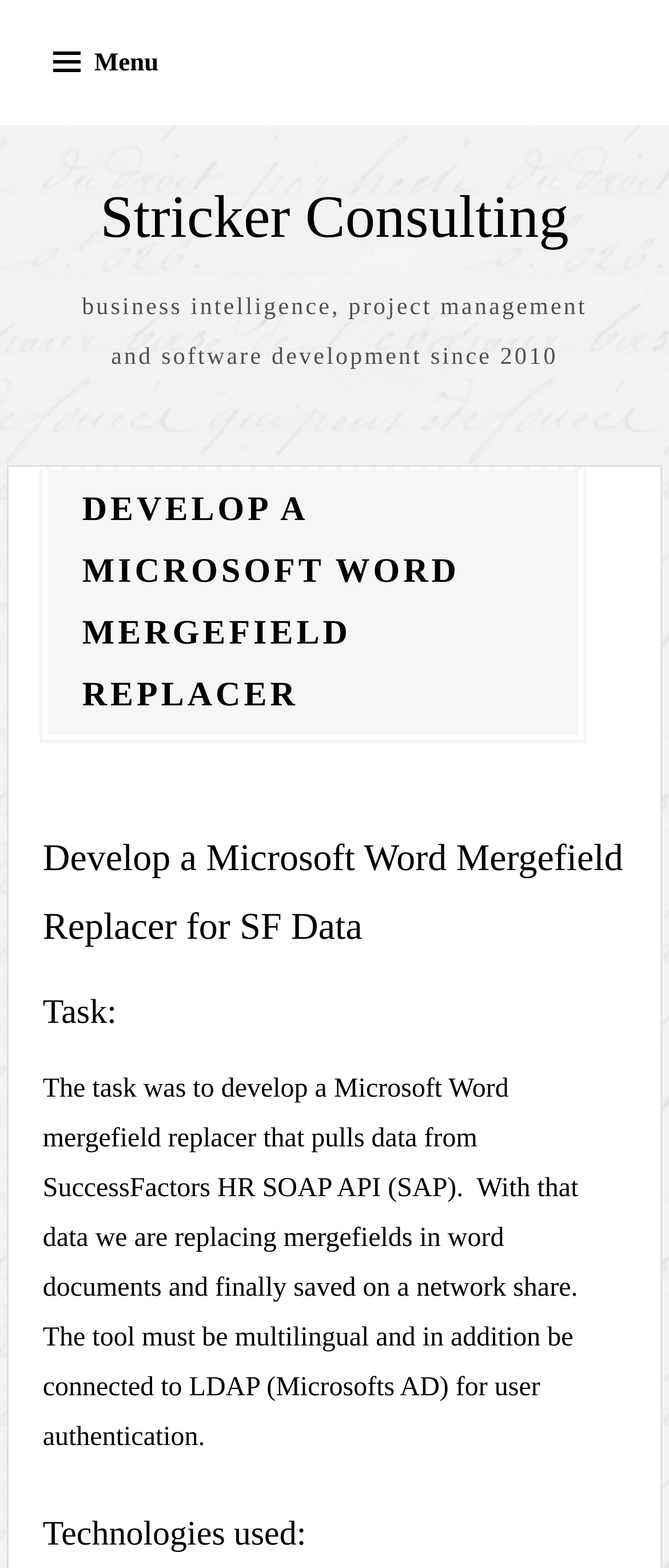Find the headline of the webpage and generate its text content.

DEVELOP A MICROSOFT WORD MERGEFIELD REPLACER